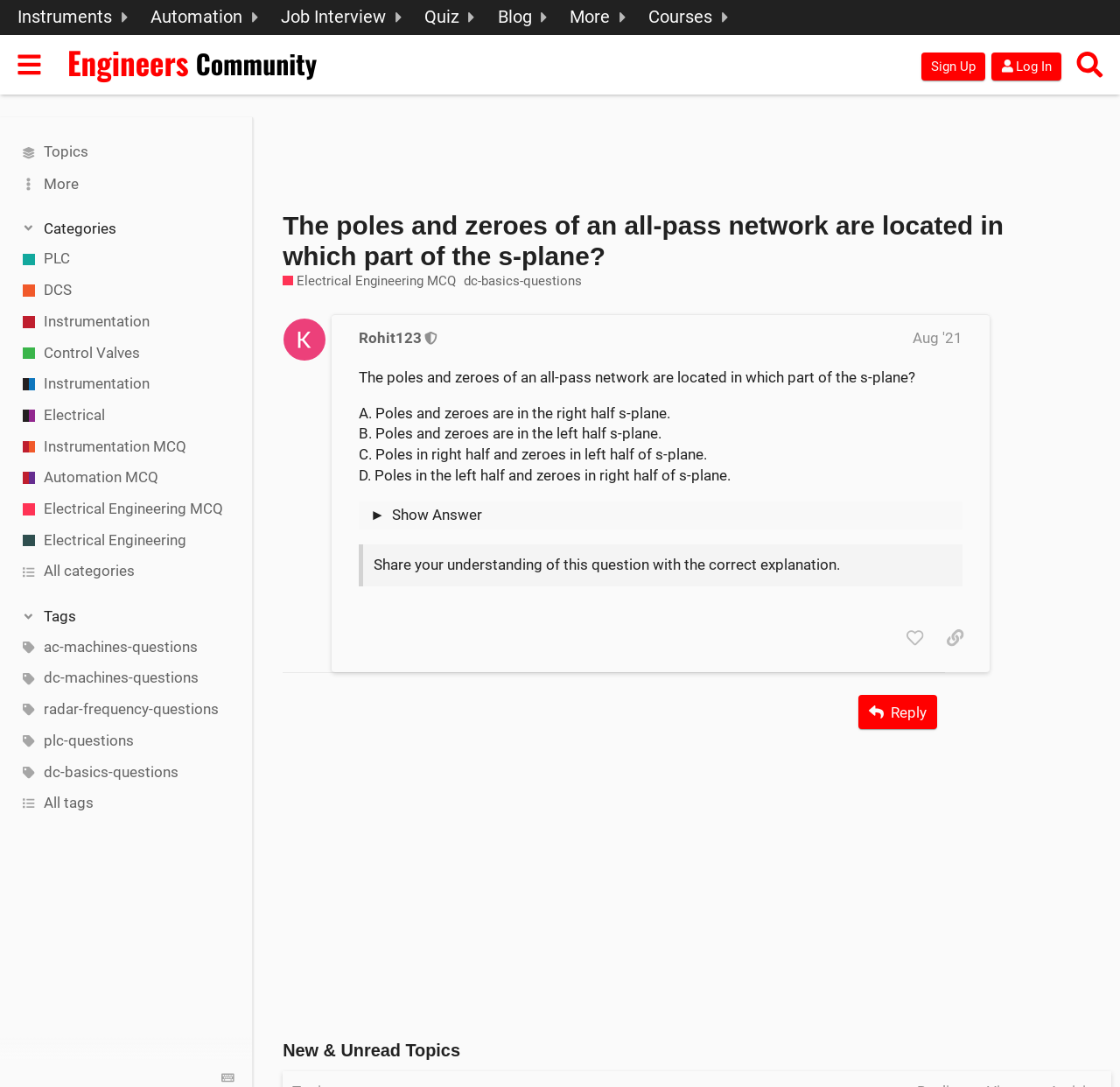Locate the bounding box coordinates of the element you need to click to accomplish the task described by this instruction: "Click on the 'PLC' link".

[0.0, 0.224, 0.225, 0.253]